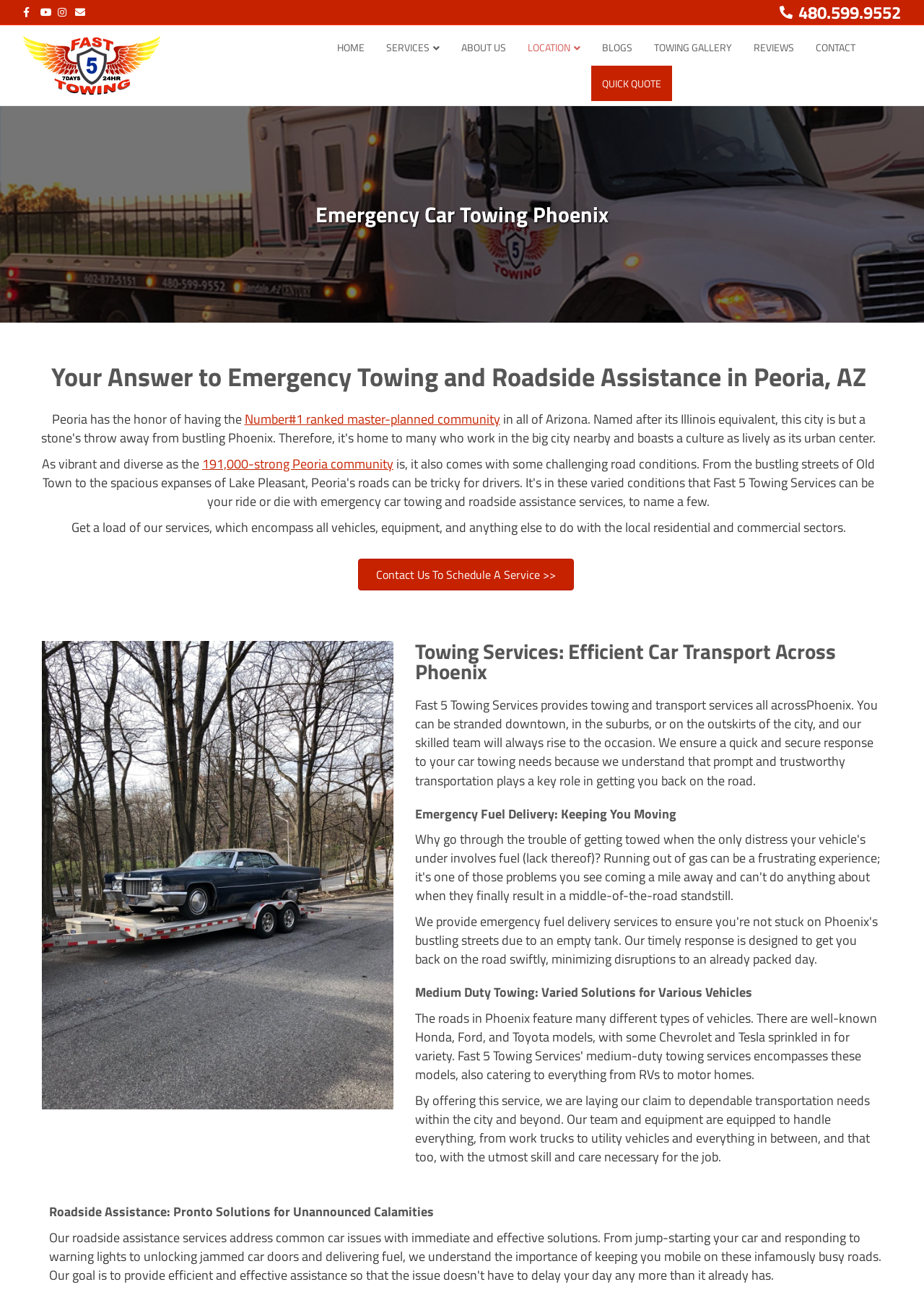Please respond in a single word or phrase: 
What is the social media platform with the icon ?

Facebook